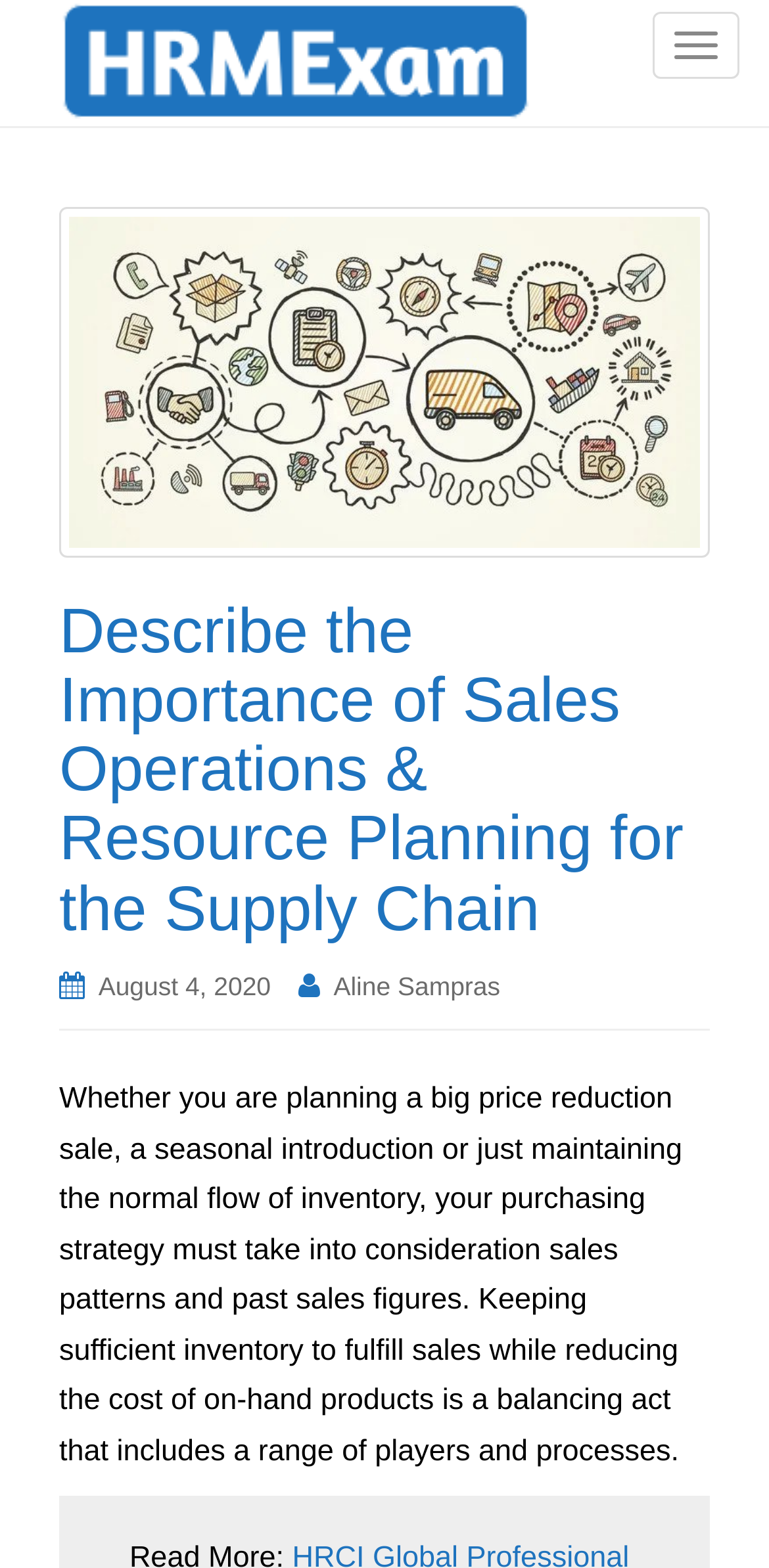Using the description: "alt="HRM Exam"", identify the bounding box of the corresponding UI element in the screenshot.

[0.0, 0.027, 0.769, 0.047]